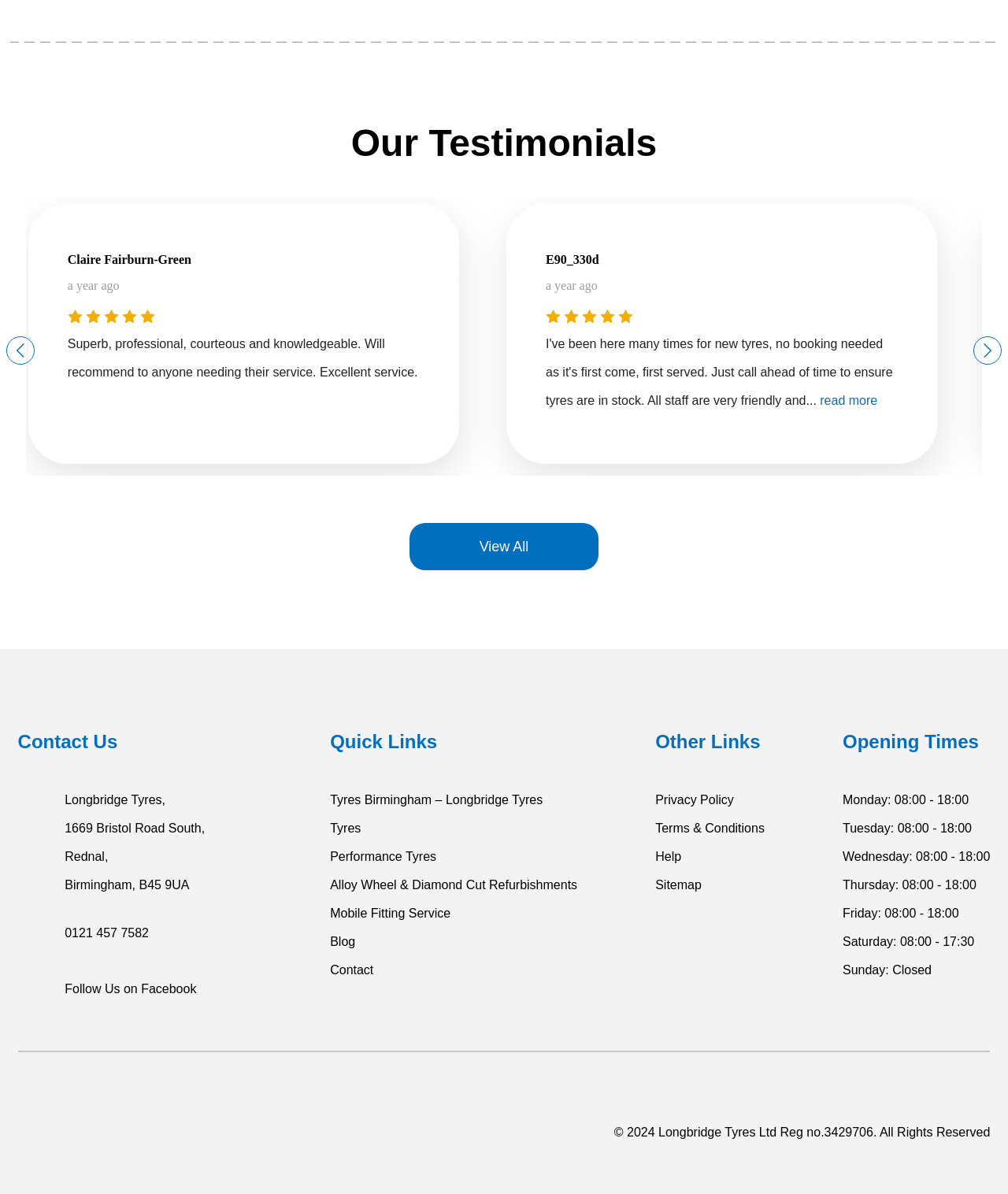What are the opening hours on Saturday?
Refer to the image and provide a detailed answer to the question.

I found the answer by looking at the StaticText elements under the 'Opening Times' heading, which provide the opening hours for each day of the week, including Saturday.